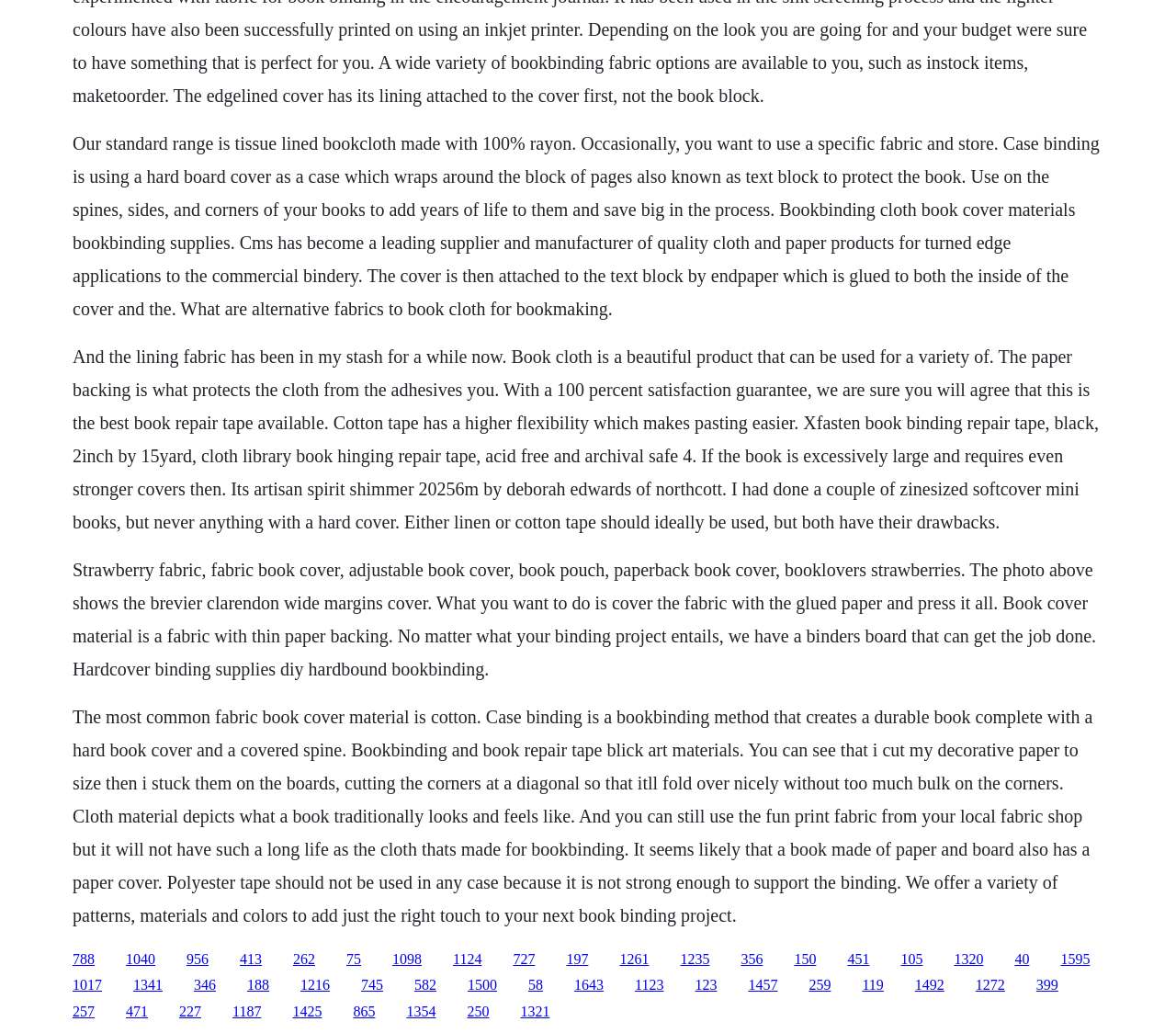What is the primary material used for book cloth?
Please provide a single word or phrase based on the screenshot.

Rayon